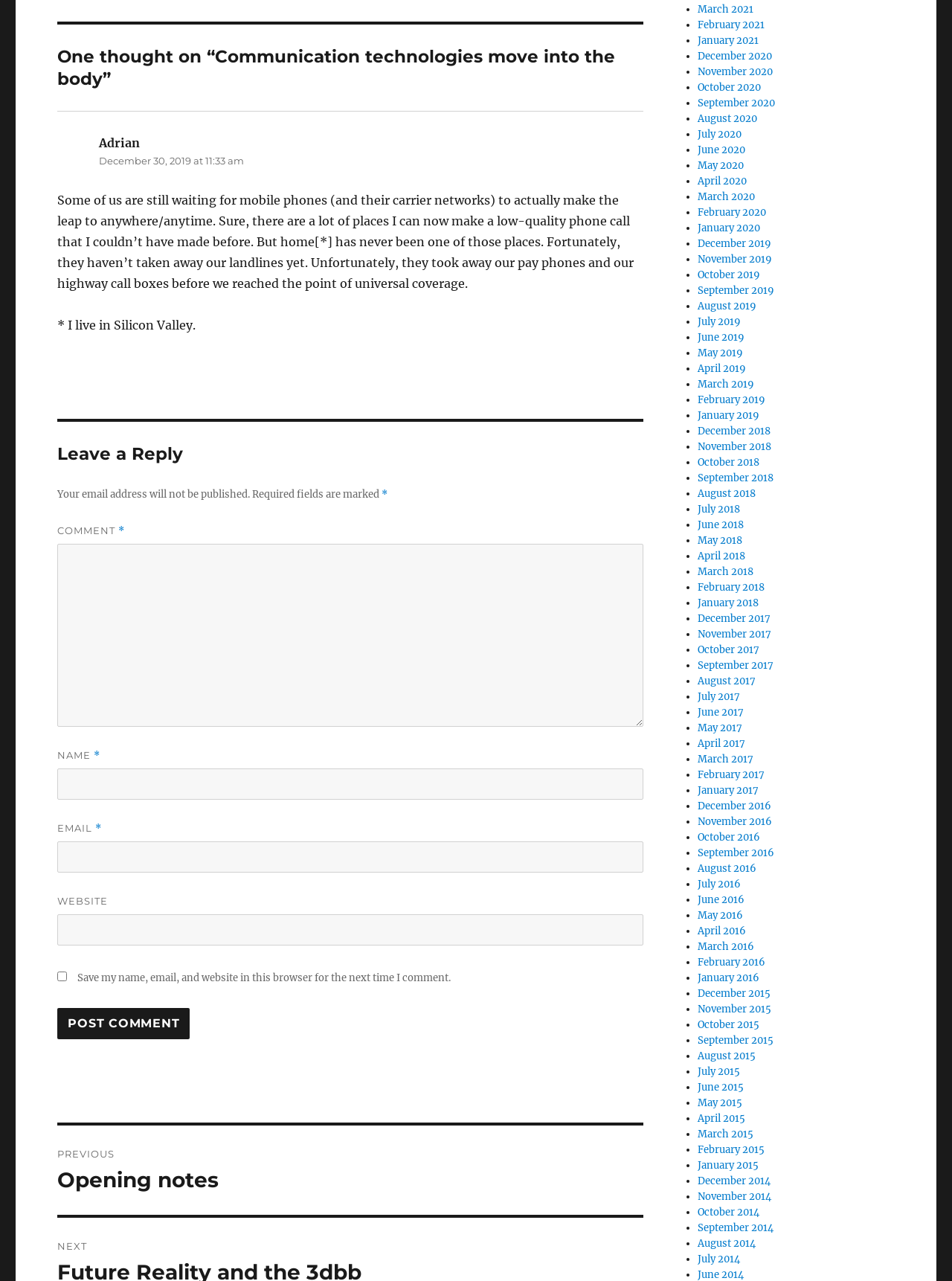Can you give a comprehensive explanation to the question given the content of the image?
What is the topic of the article?

I inferred the topic of the article by reading the heading 'One thought on “Communication technologies move into the body”', which suggests that the article is about communication technologies.